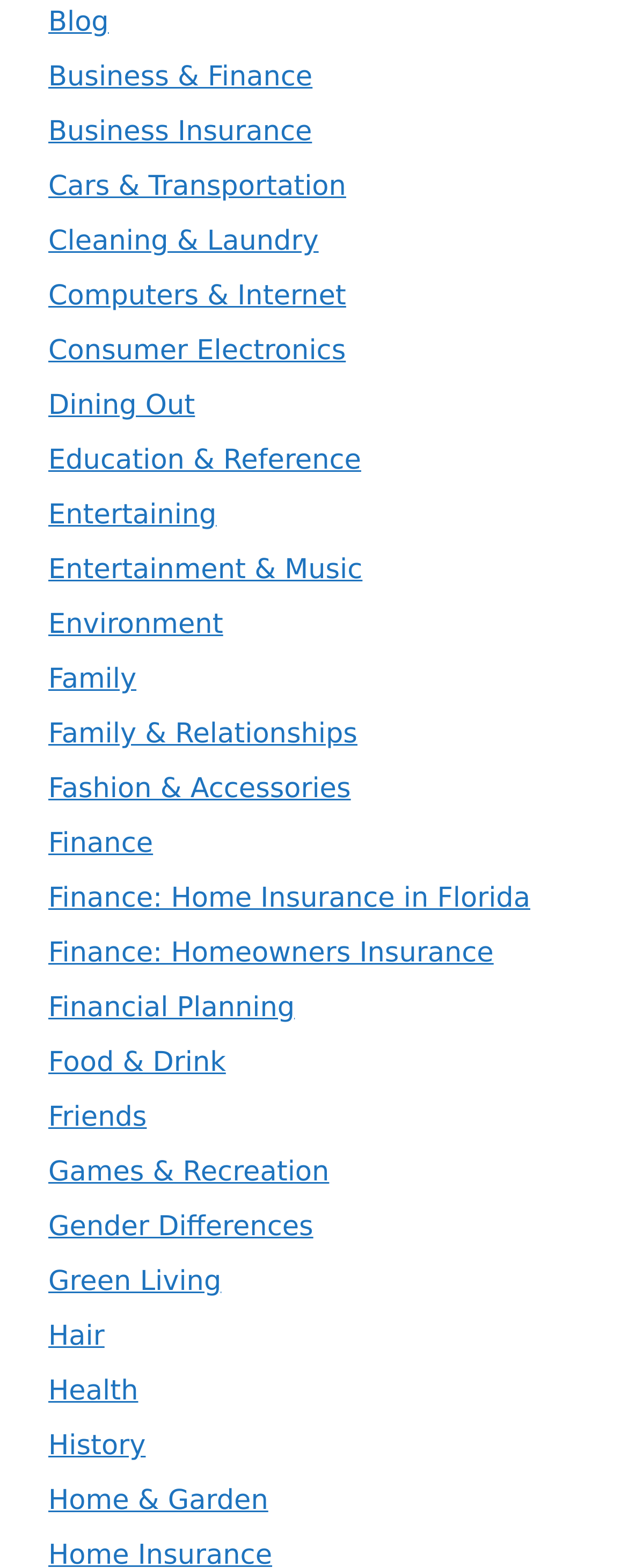Predict the bounding box for the UI component with the following description: "Finance: Home Insurance in Florida".

[0.077, 0.563, 0.844, 0.584]